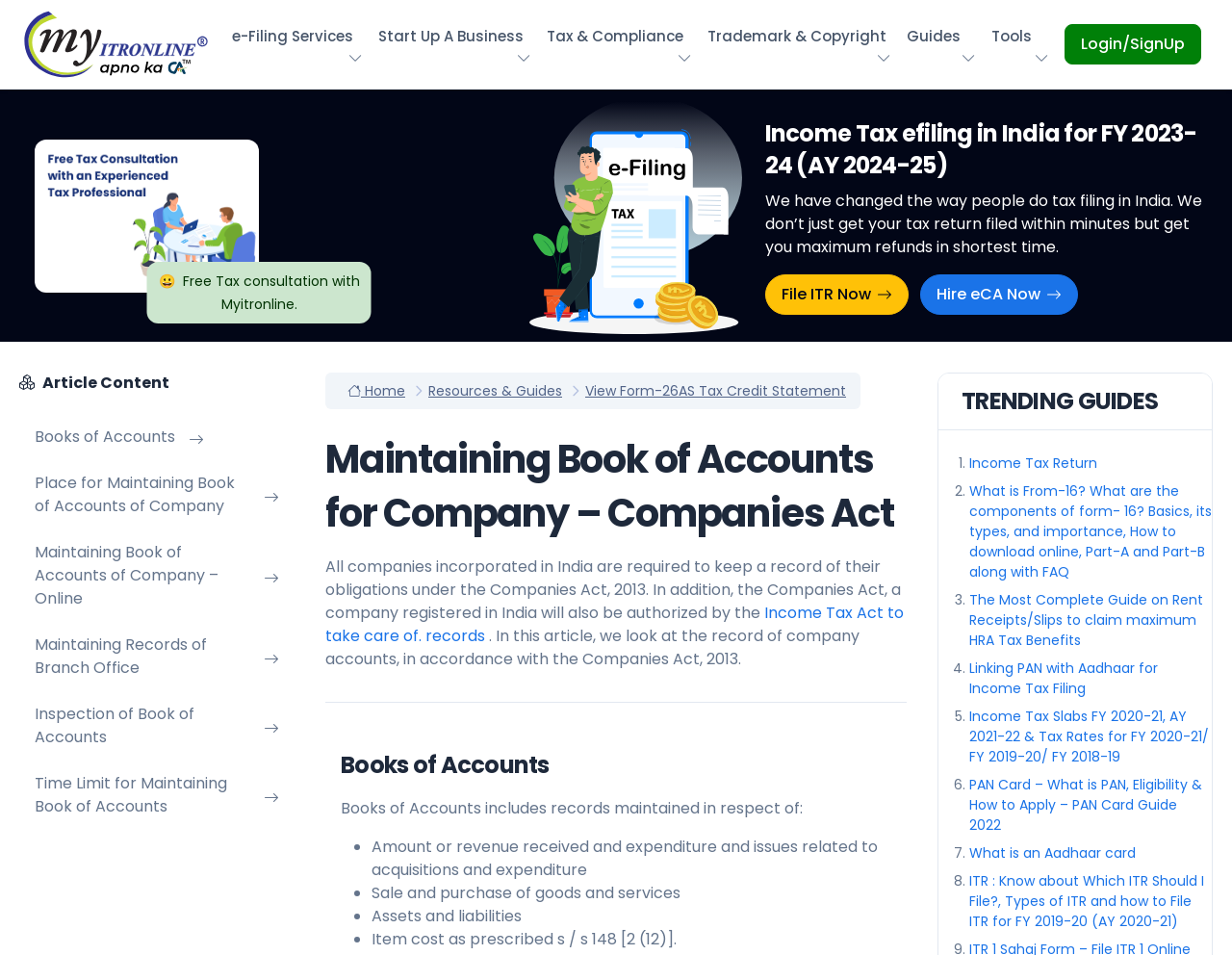Please examine the image and answer the question with a detailed explanation:
What is the benefit of free tax consultation with Myitronline?

The benefit of free tax consultation with Myitronline is that users can get maximum refunds in the shortest time possible. This is mentioned in the static text on the webpage which says 'We don’t just get your tax return filed within minutes but get you maximum refunds in shortest time'.